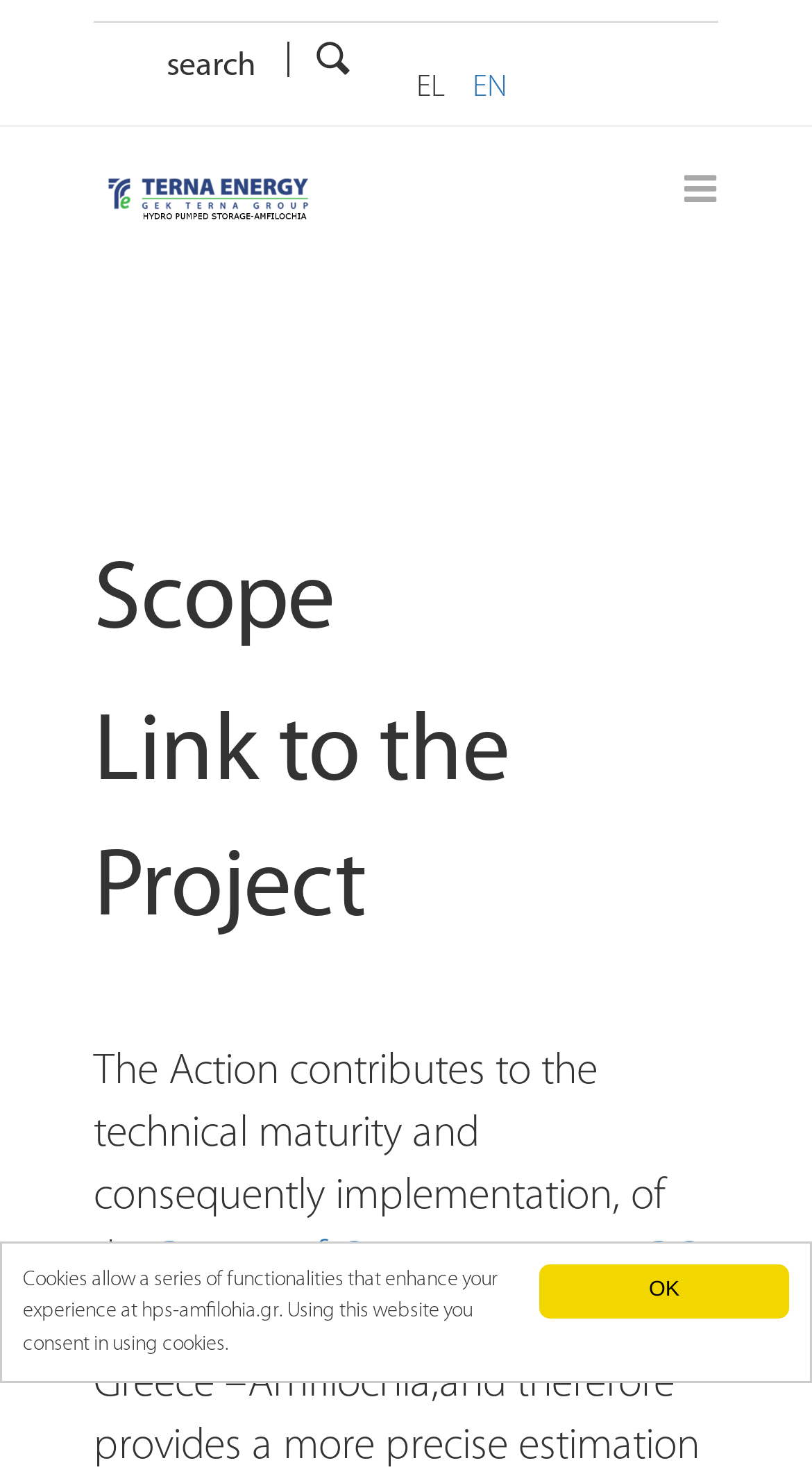What is the logo of 'TERNA ENERGY'?
Answer with a single word or short phrase according to what you see in the image.

An image